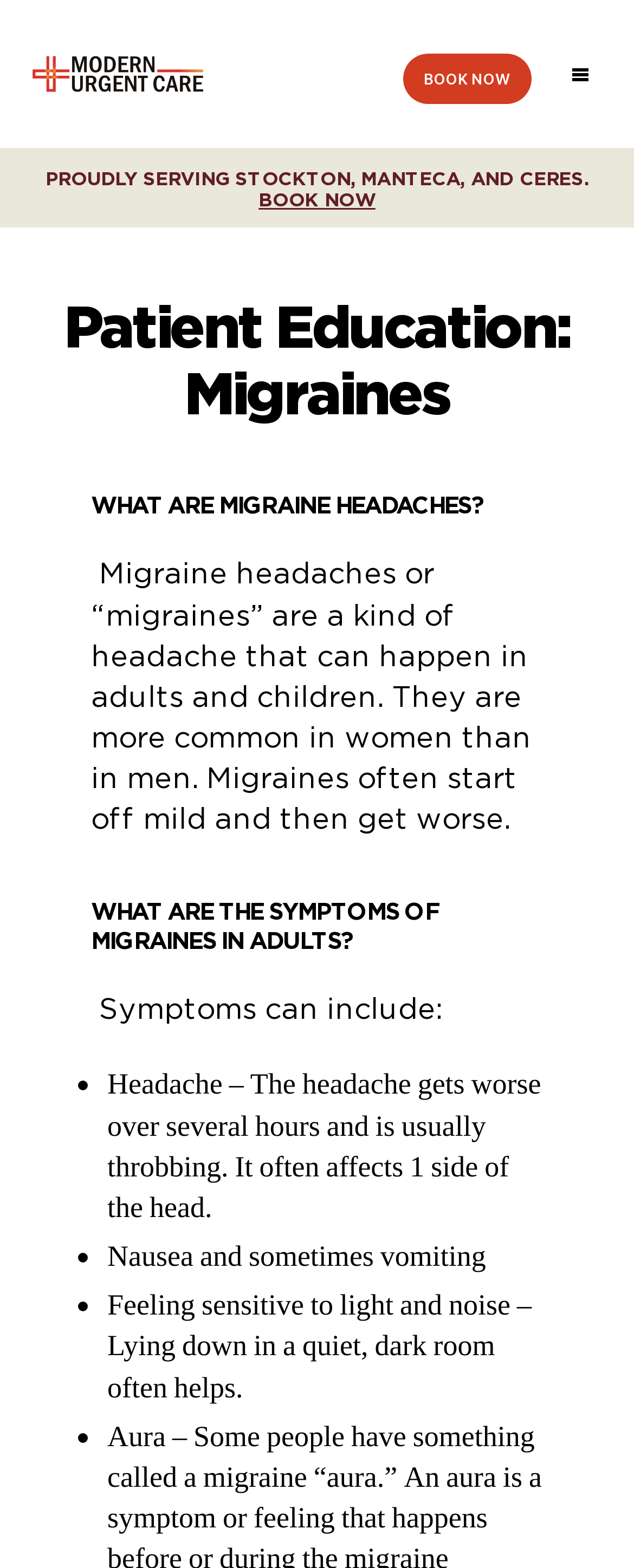Could you please study the image and provide a detailed answer to the question:
What are some symptoms of migraines in adults?

The webpage lists several symptoms of migraines in adults, including headache, nausea, and sensitivity to light and noise. These symptoms are presented in a bulleted list under the heading 'WHAT ARE THE SYMPTOMS OF MIGRAINES IN ADULTS?'.